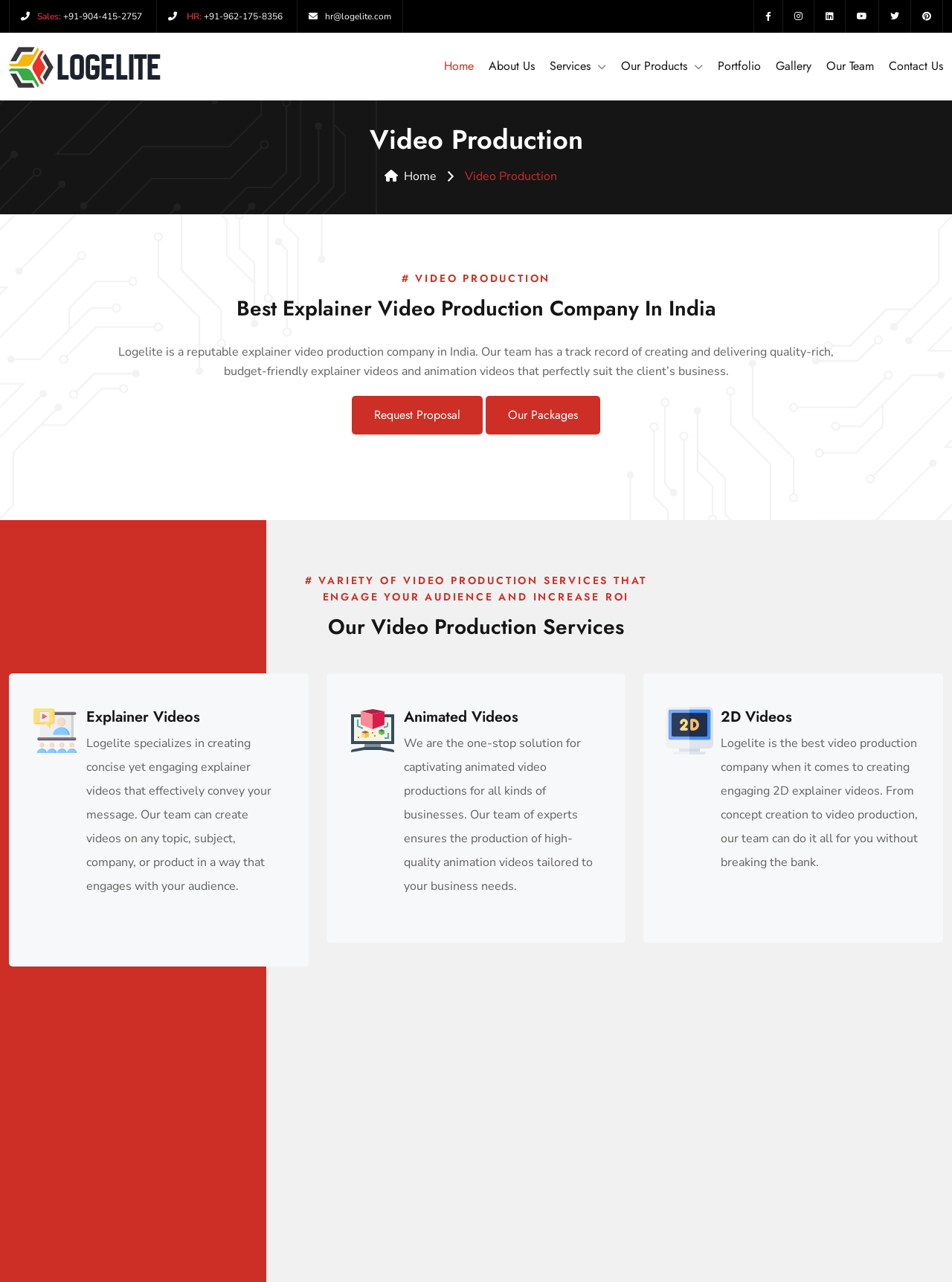Using the provided element description: "Gallery", identify the bounding box coordinates. The coordinates should be four floats between 0 and 1 in the order [left, top, right, bottom].

[0.815, 0.045, 0.852, 0.058]